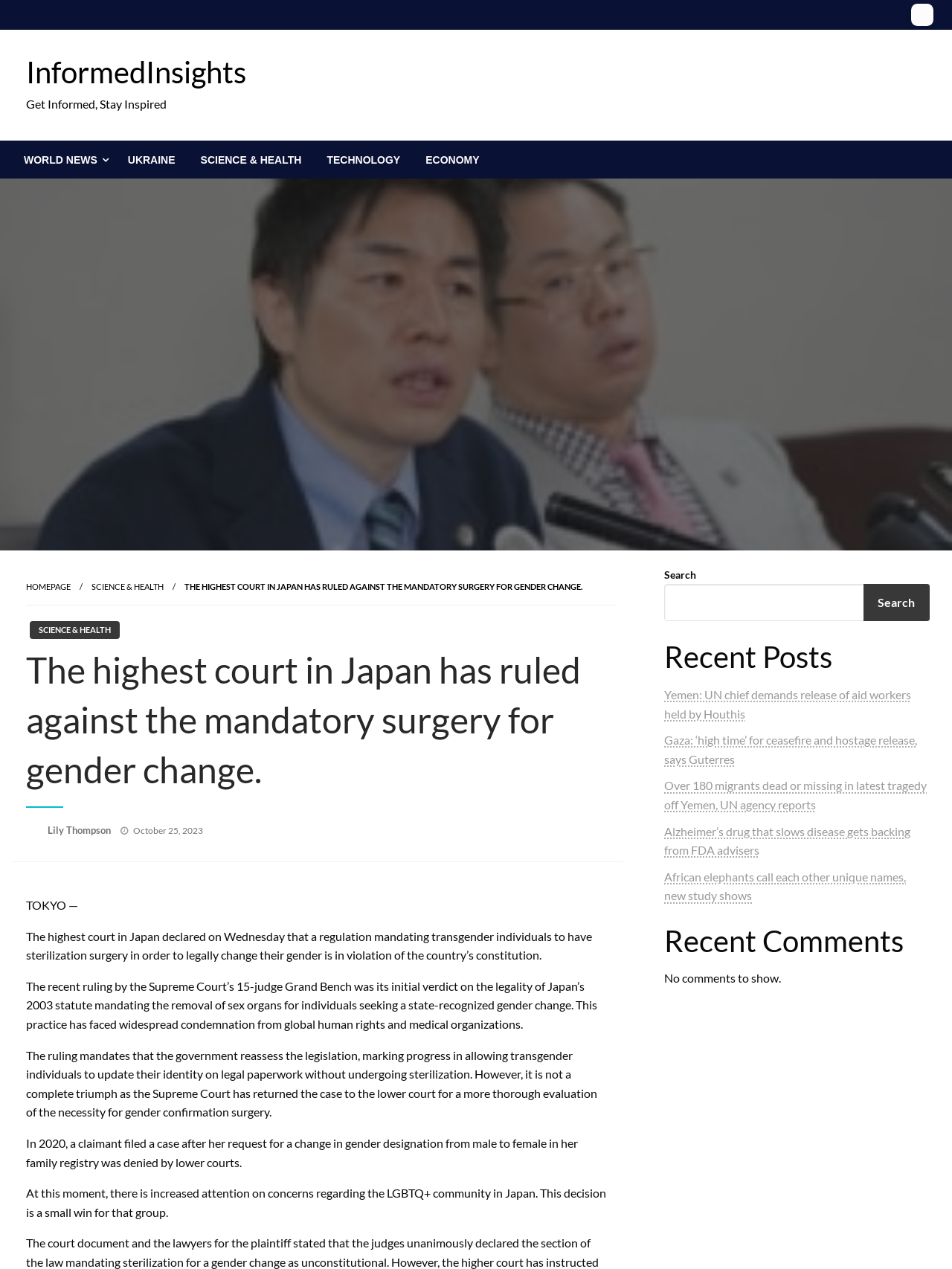Provide a short, one-word or phrase answer to the question below:
What is the category of the news article?

Science & Health